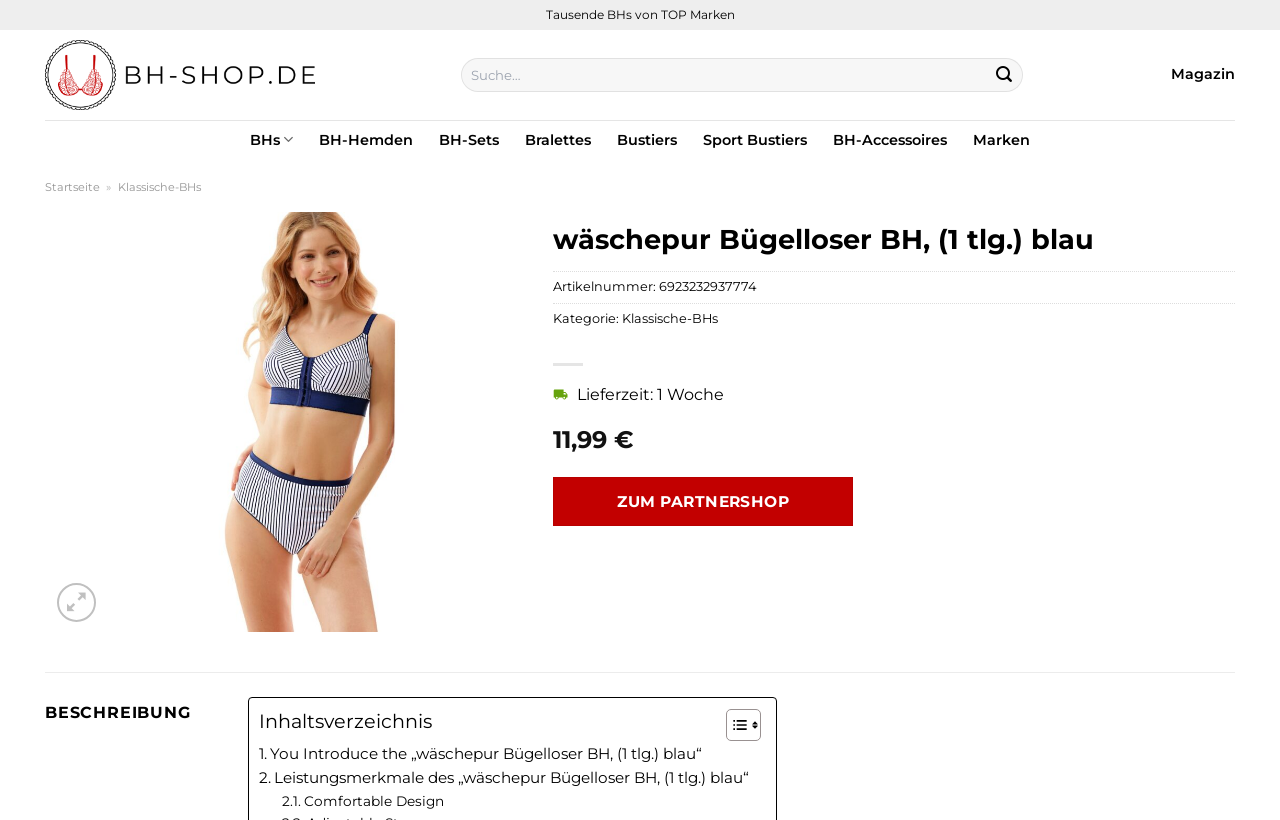Please identify the bounding box coordinates of the element's region that should be clicked to execute the following instruction: "Click on the 'A La Carte' link". The bounding box coordinates must be four float numbers between 0 and 1, i.e., [left, top, right, bottom].

None